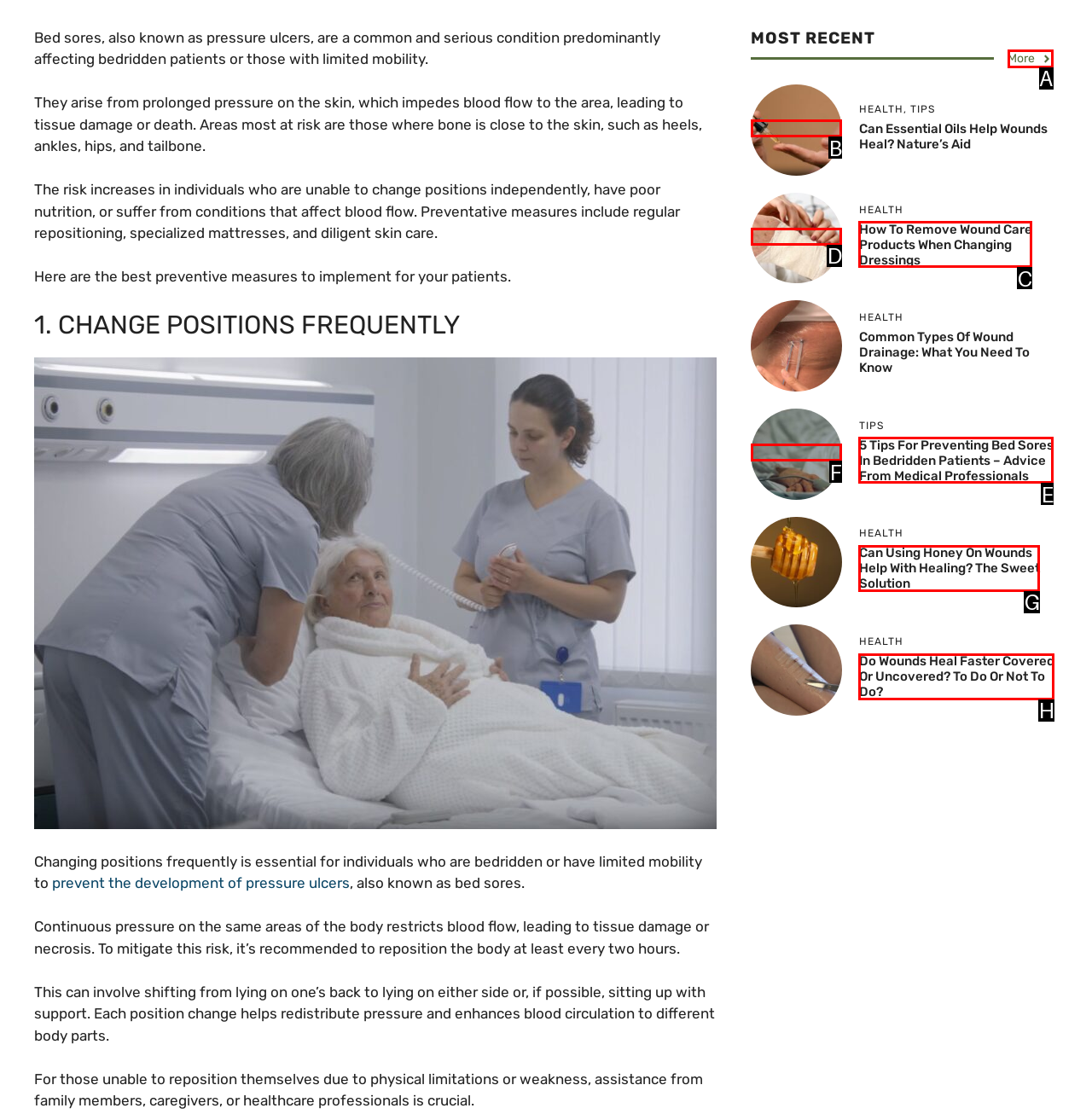Identify the UI element that corresponds to this description: alt="Essential Oils"
Respond with the letter of the correct option.

B